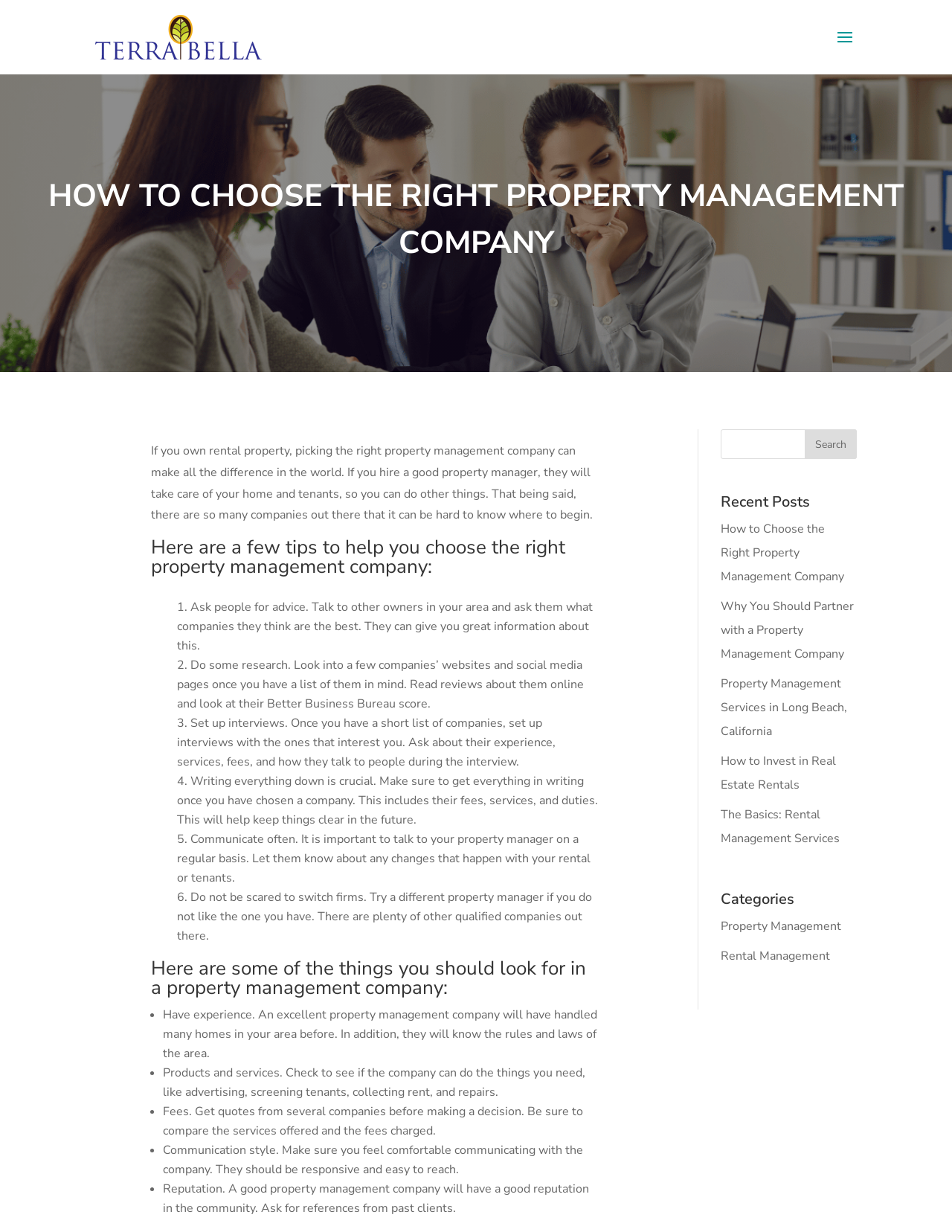Could you specify the bounding box coordinates for the clickable section to complete the following instruction: "Click the 'Add to cart' button"?

None